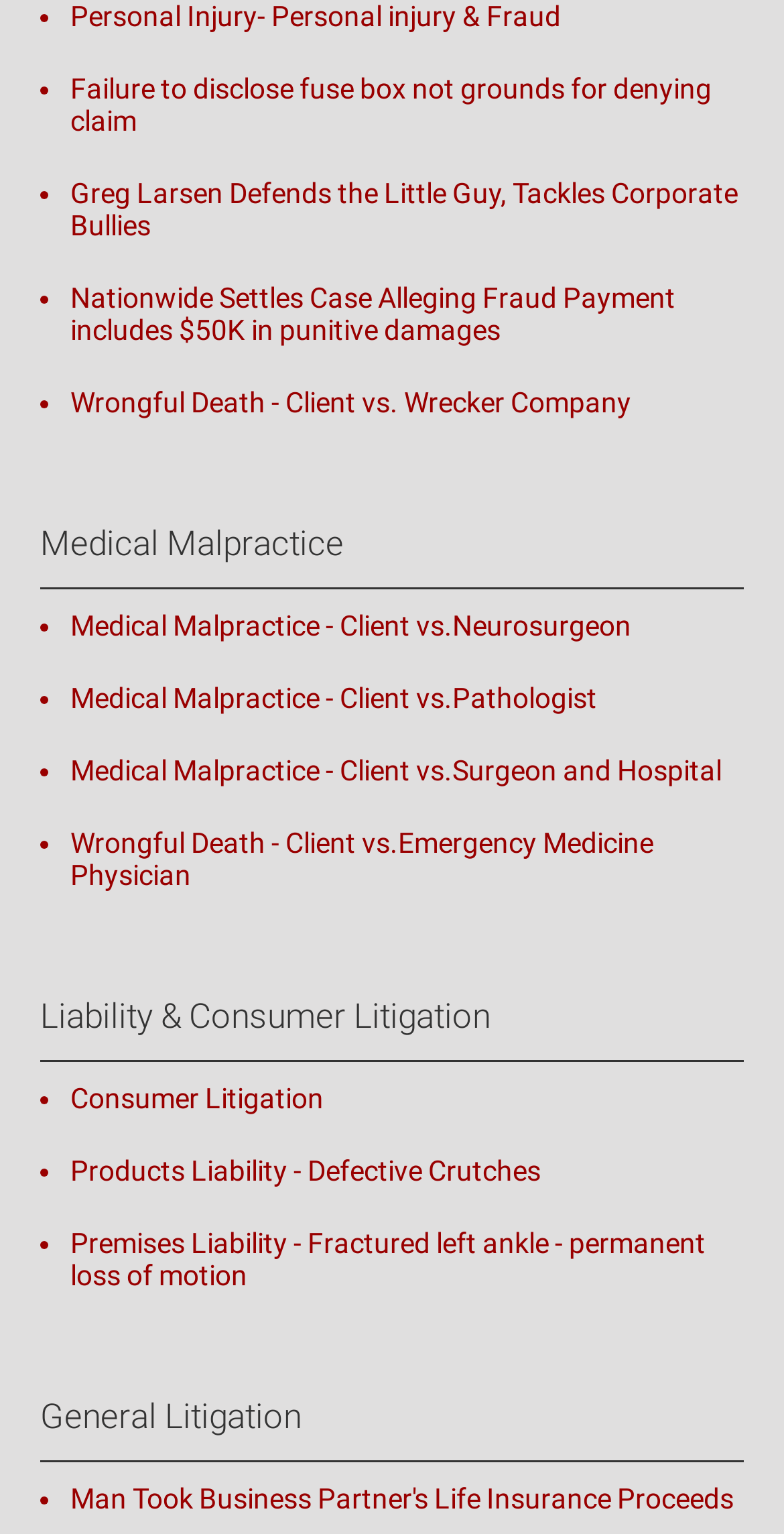Given the description of the UI element: "Tourism Budget", predict the bounding box coordinates in the form of [left, top, right, bottom], with each value being a float between 0 and 1.

None